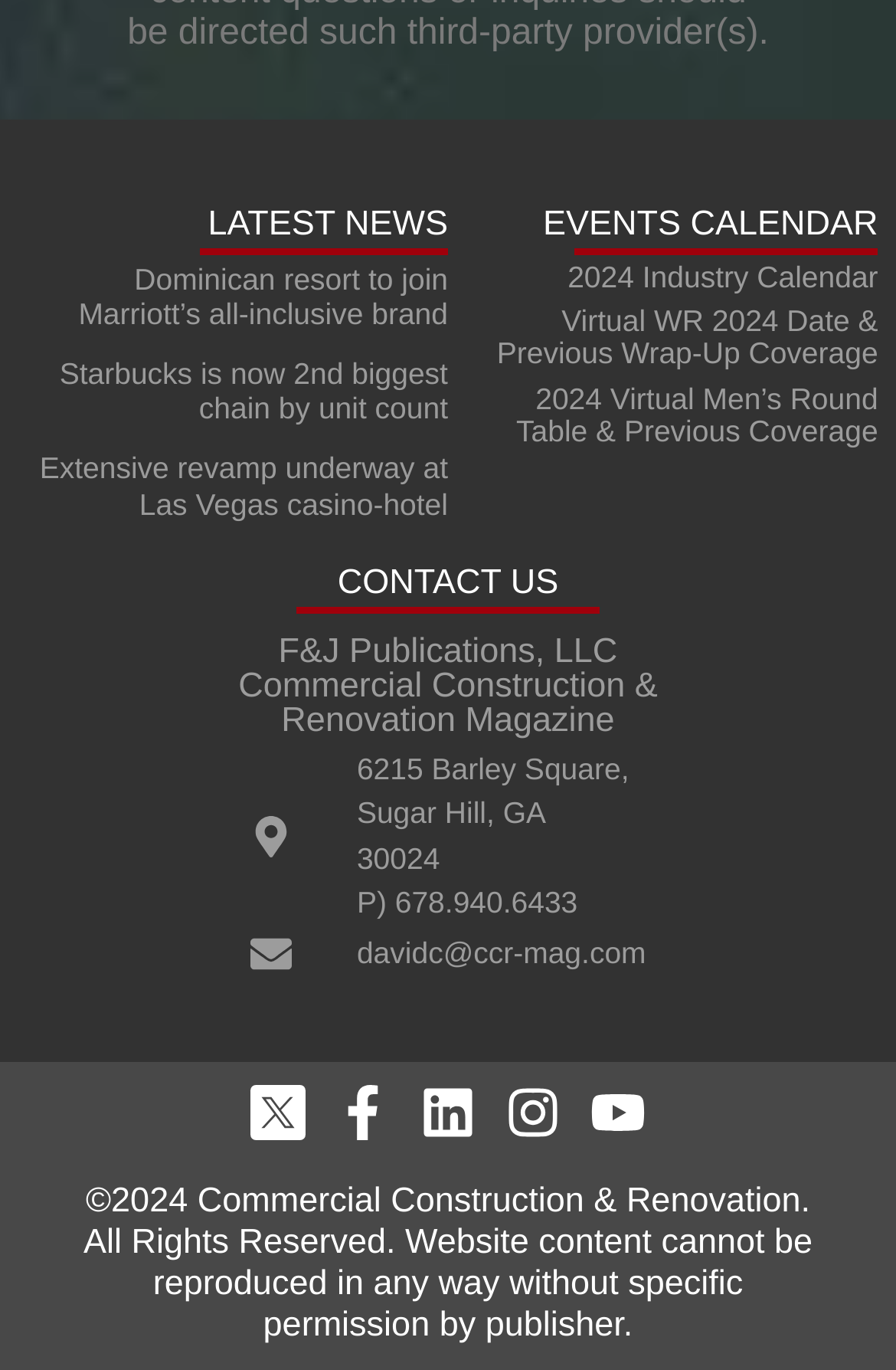How many social media links are provided?
Look at the image and respond with a one-word or short phrase answer.

5